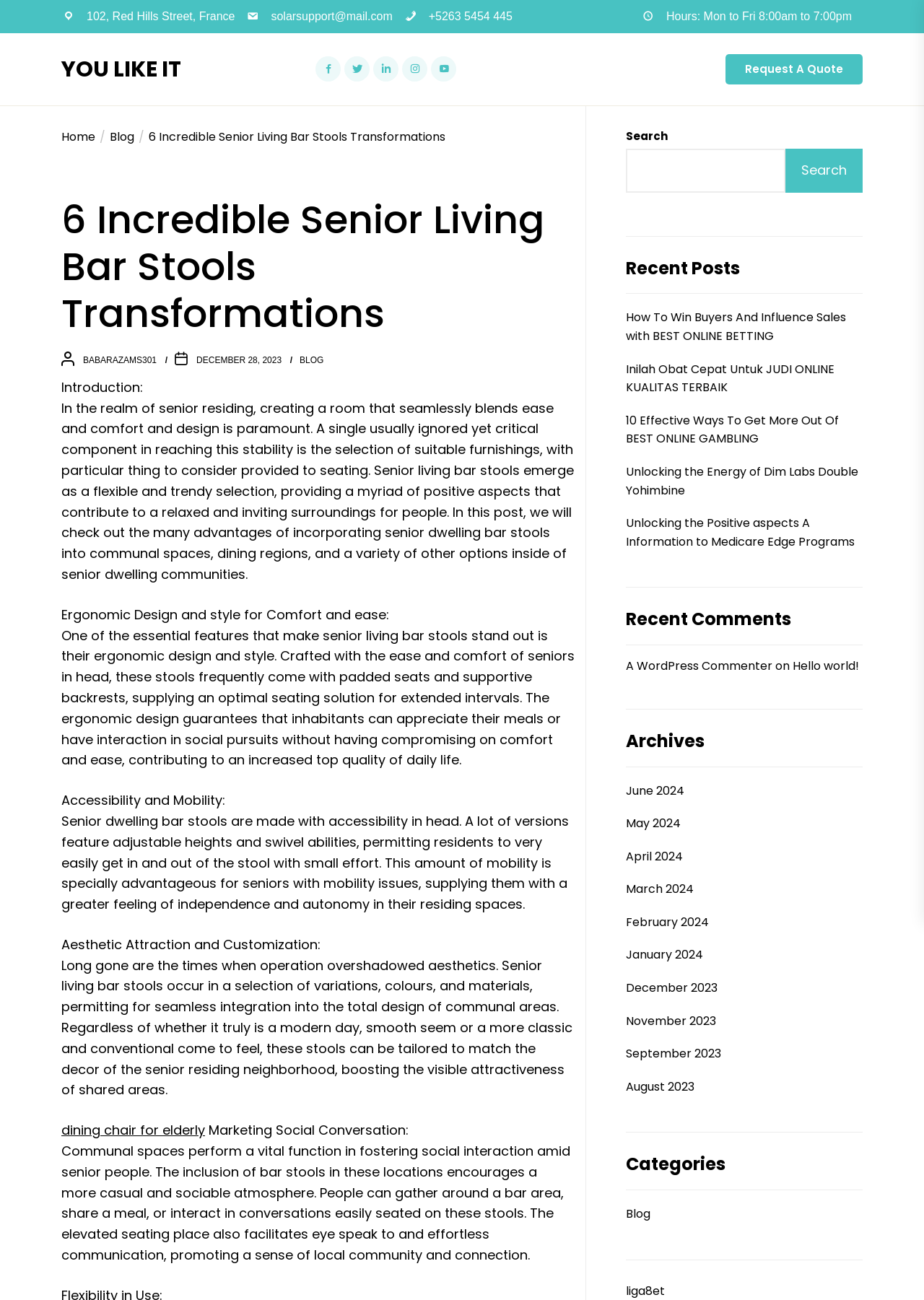Extract the bounding box for the UI element that matches this description: "YOU LIKE IT".

[0.066, 0.043, 0.196, 0.063]